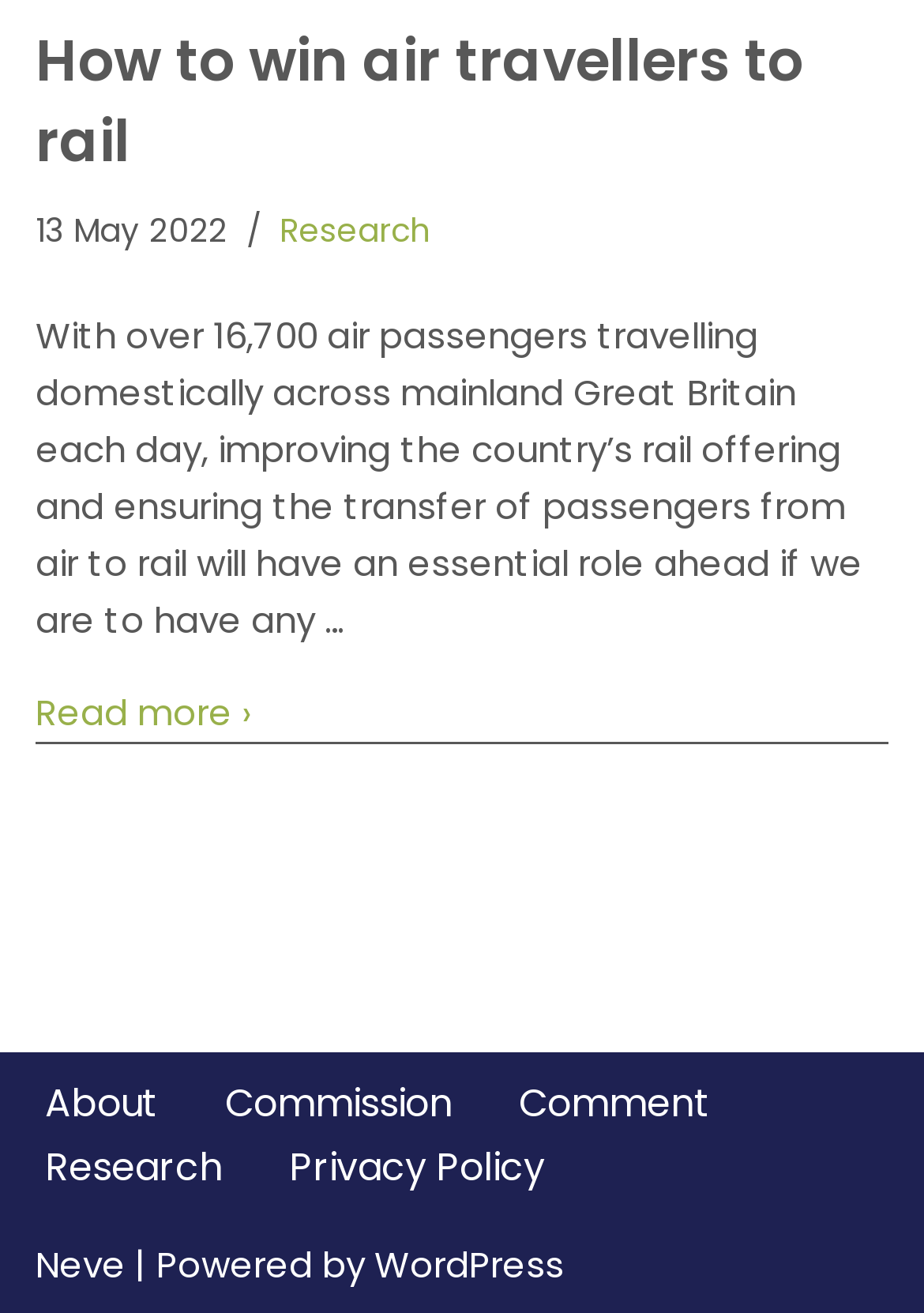What is the name of the platform powering the website?
Please provide a comprehensive answer based on the contents of the image.

I found the name of the platform powering the website by looking at the link element with the content 'WordPress' located at the bottom of the page, indicating that the website is powered by WordPress.